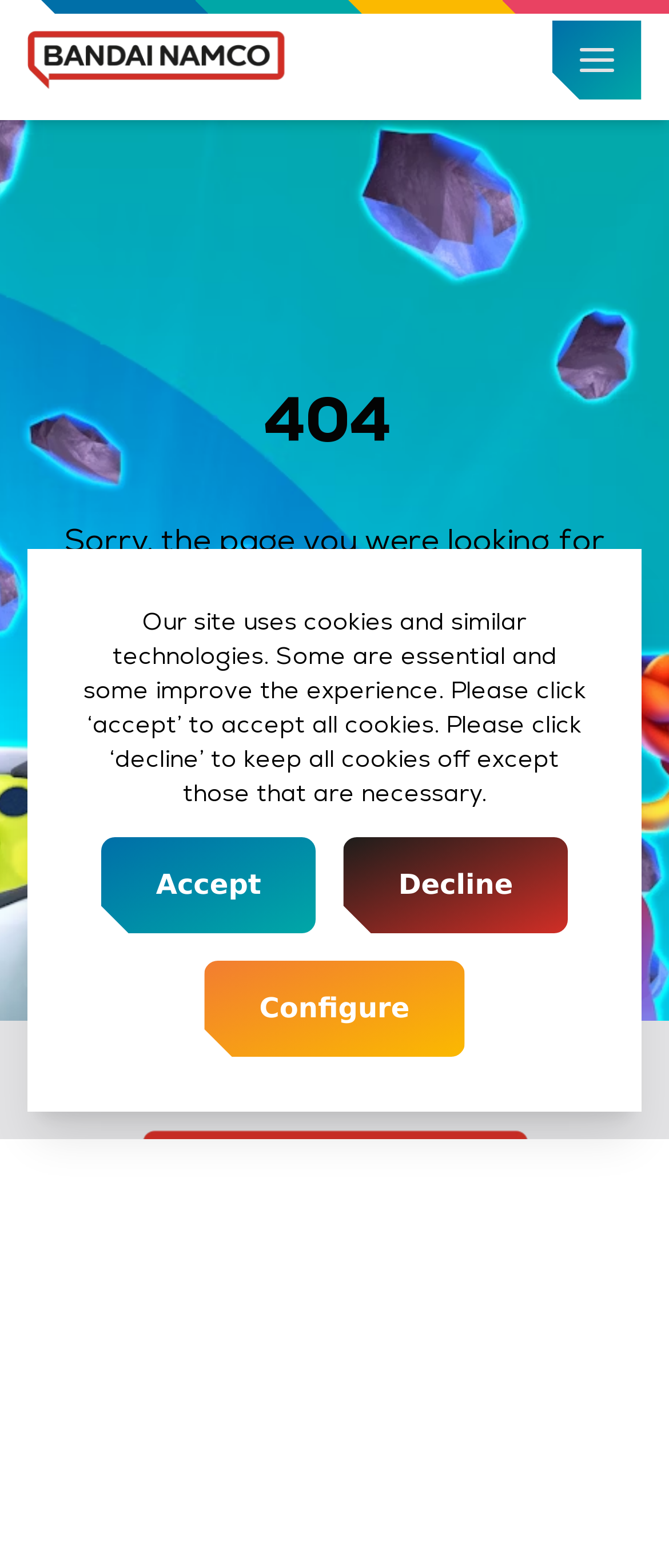Find and provide the bounding box coordinates for the UI element described here: "Who we are". The coordinates should be given as four float numbers between 0 and 1: [left, top, right, bottom].

[0.356, 0.874, 0.644, 0.9]